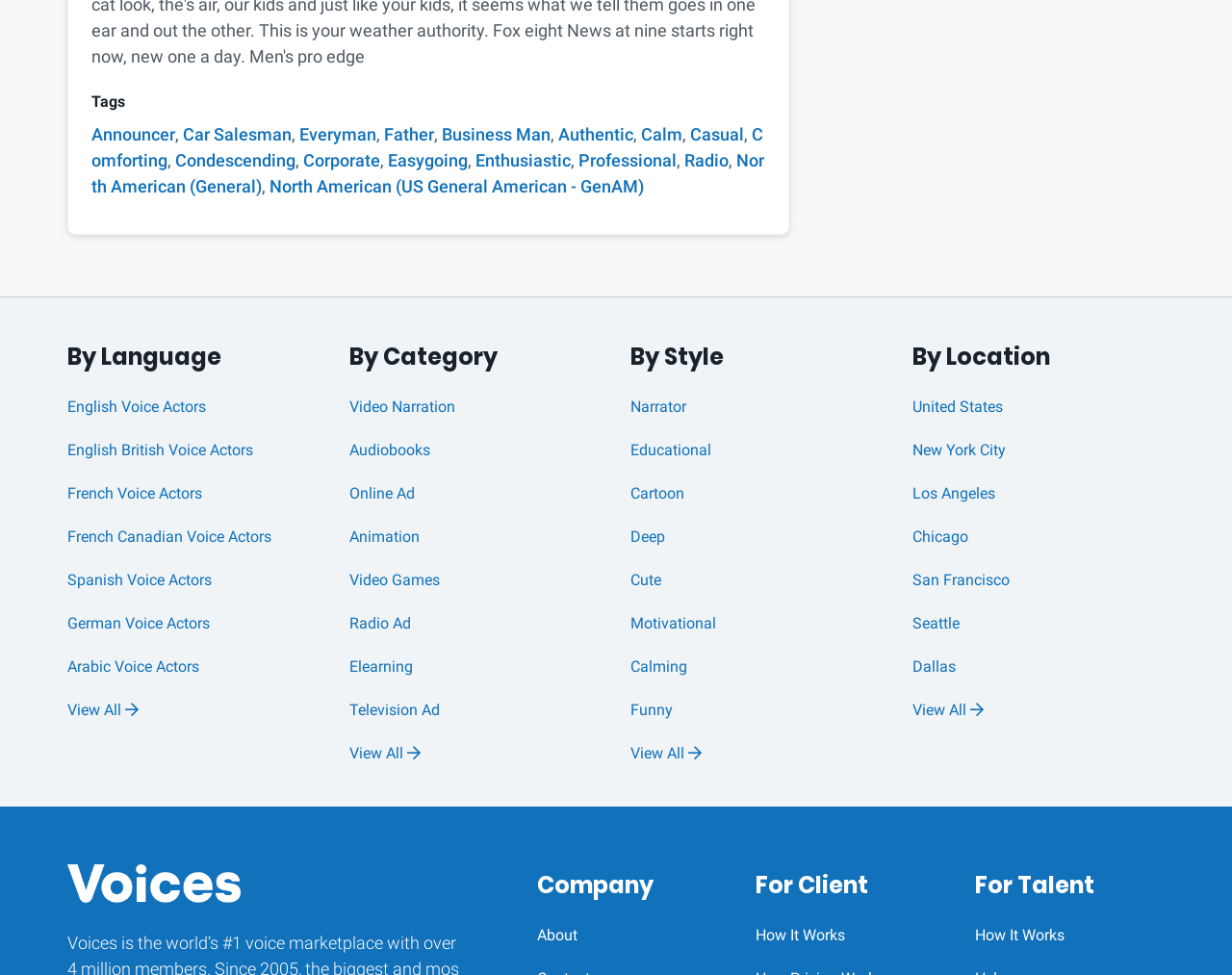Find the bounding box coordinates of the element you need to click on to perform this action: 'Click on the 'Announcer' tag'. The coordinates should be represented by four float values between 0 and 1, in the format [left, top, right, bottom].

[0.074, 0.127, 0.142, 0.149]